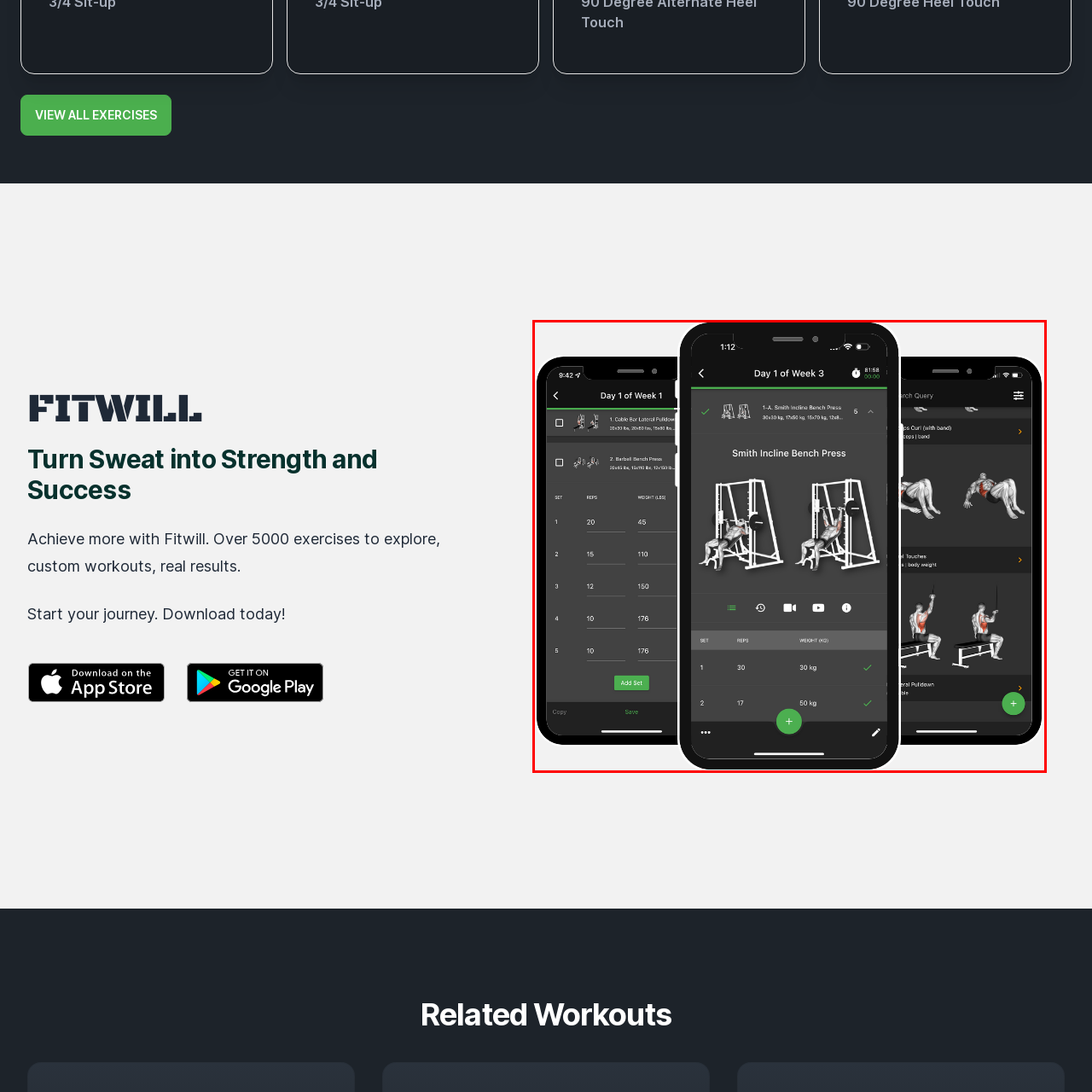Describe meticulously the scene encapsulated by the red boundary in the image.

The image showcases a screenshot from the Fitwill app, designed to assist users in tracking their workout routines. In this particular view, it highlights "Day 1 of Week 3" of a fitness program, featuring the "Smith Incline Bench Press," an exercise aimed at building upper body strength.

The central part of the screenshot displays a detailed breakdown of the exercise, including the number of sets and repetitions in a clear and organized format. To the left, the interface outlines additional workouts for the day, while the right side provides a quick access panel for other exercise options. The interface is user-friendly and visually dynamic, indicating a focus on both functionality and ease of navigation for users seeking to enhance their fitness journey.